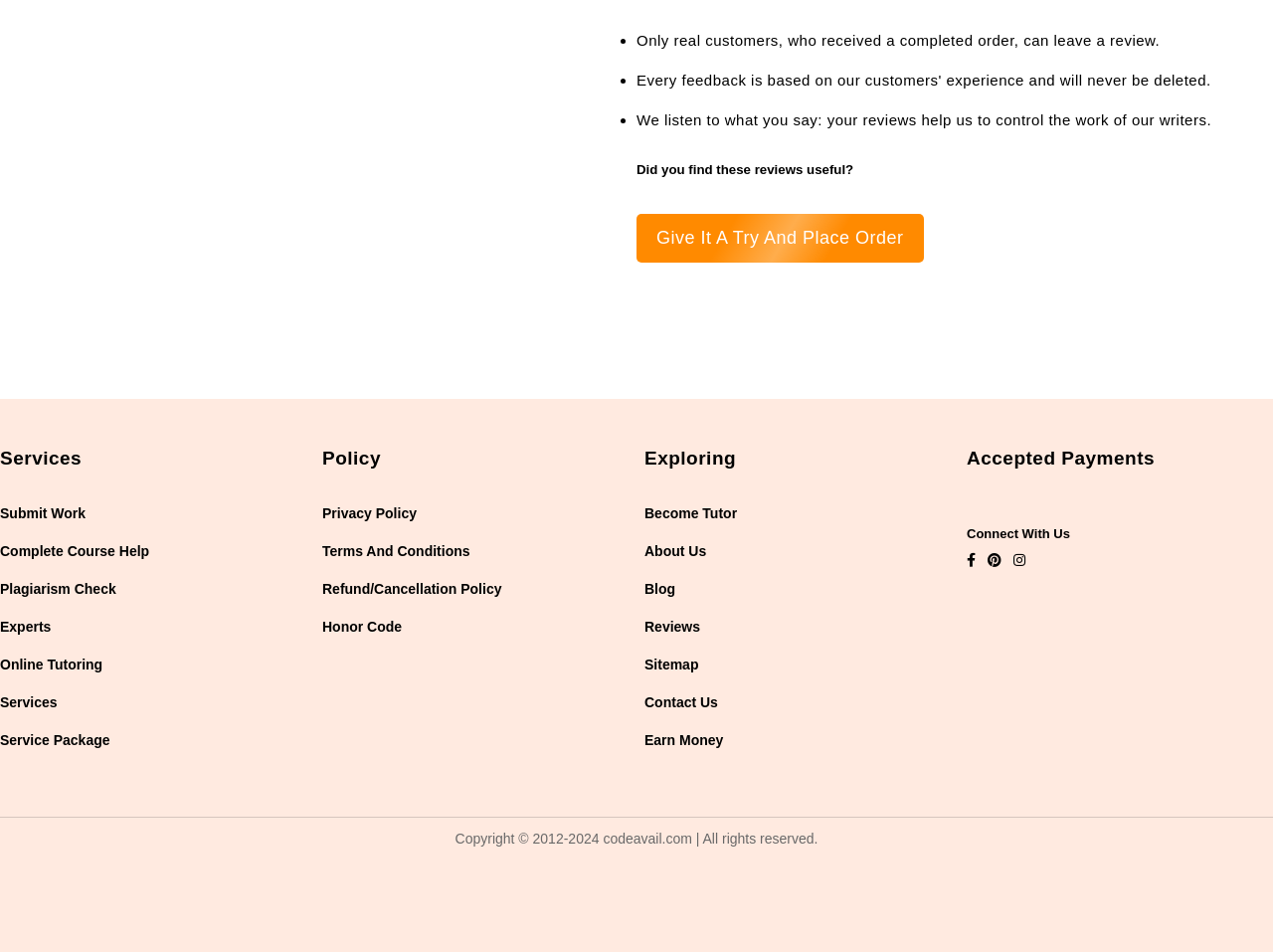How many types of services are listed?
Look at the image and respond with a one-word or short phrase answer.

9